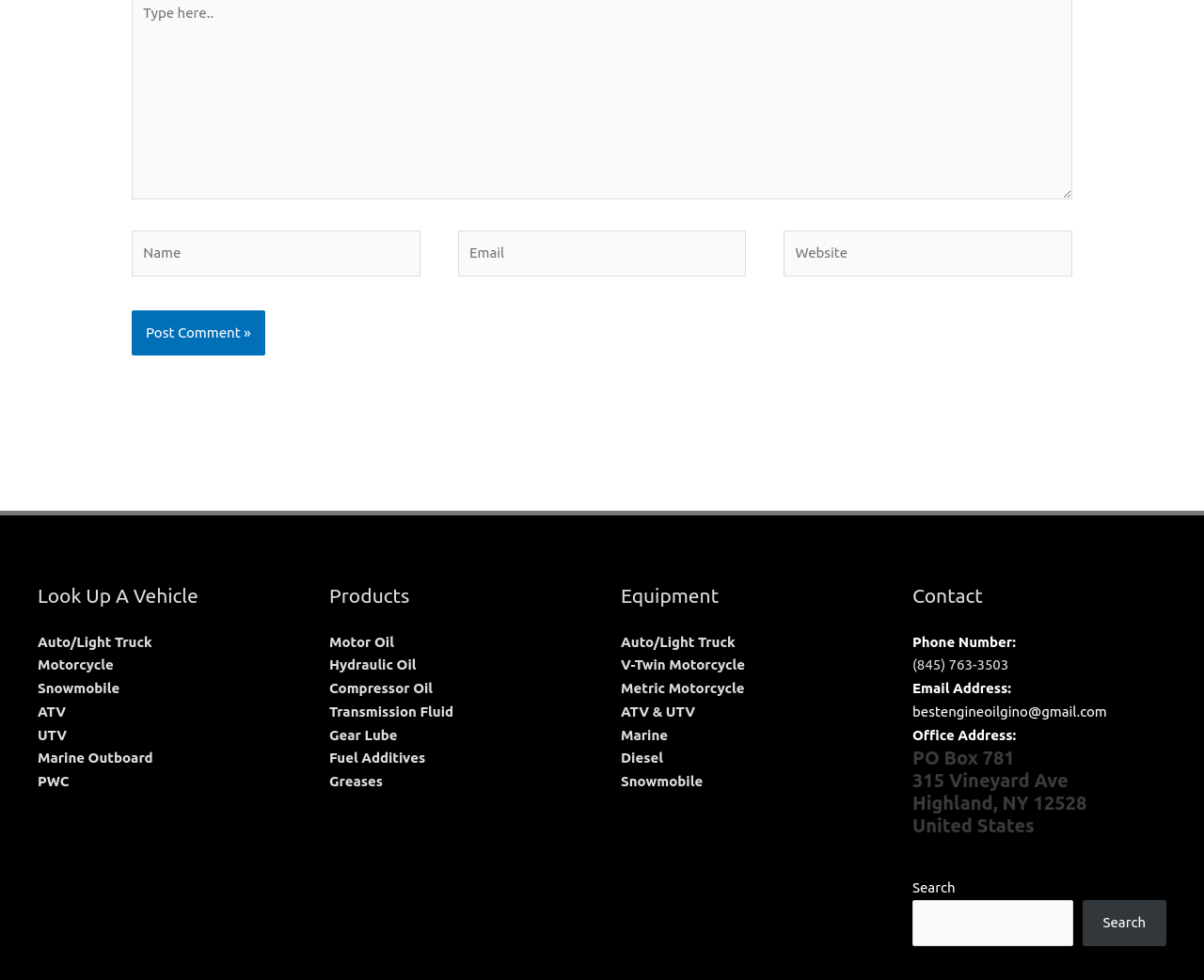From the details in the image, provide a thorough response to the question: What is the purpose of the search box at the bottom of the page?

The search box is located at the bottom of the page, suggesting that it is a feature to help users quickly find specific information or products on the website.